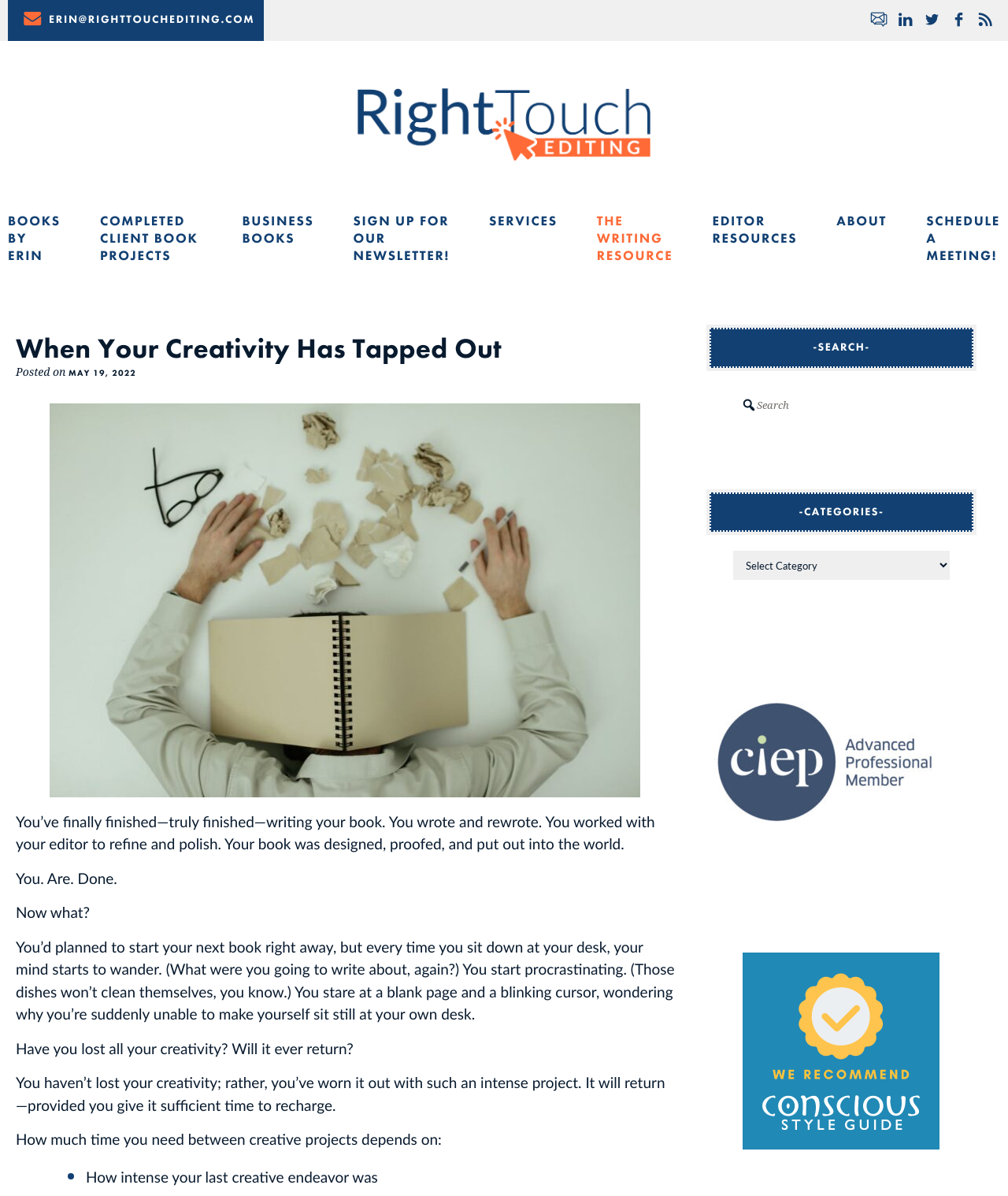Find the bounding box coordinates of the element you need to click on to perform this action: 'Read the article 'When Your Creativity Has Tapped Out''. The coordinates should be represented by four float values between 0 and 1, in the format [left, top, right, bottom].

[0.016, 0.278, 0.669, 0.306]